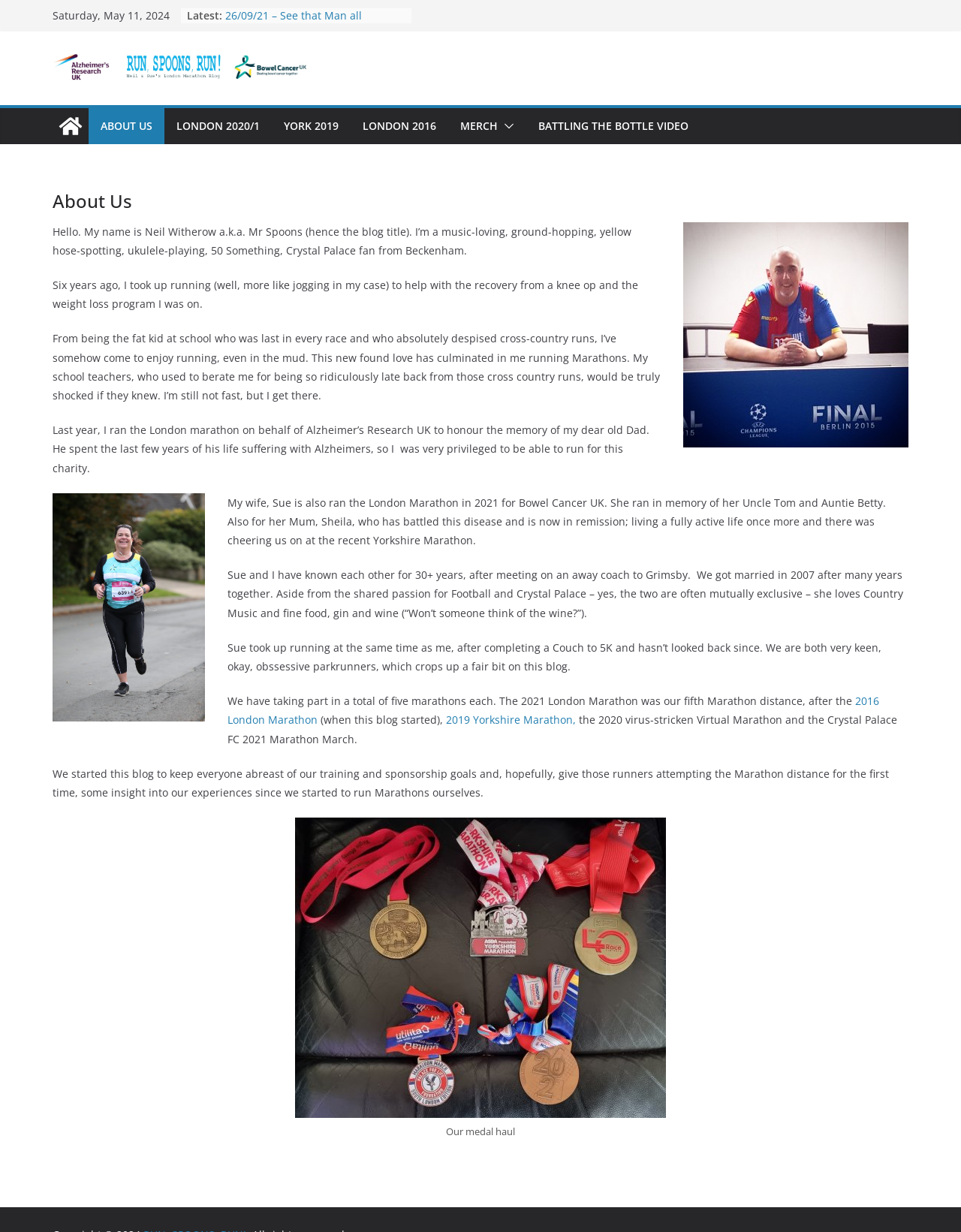Kindly provide the bounding box coordinates of the section you need to click on to fulfill the given instruction: "go to index page".

None